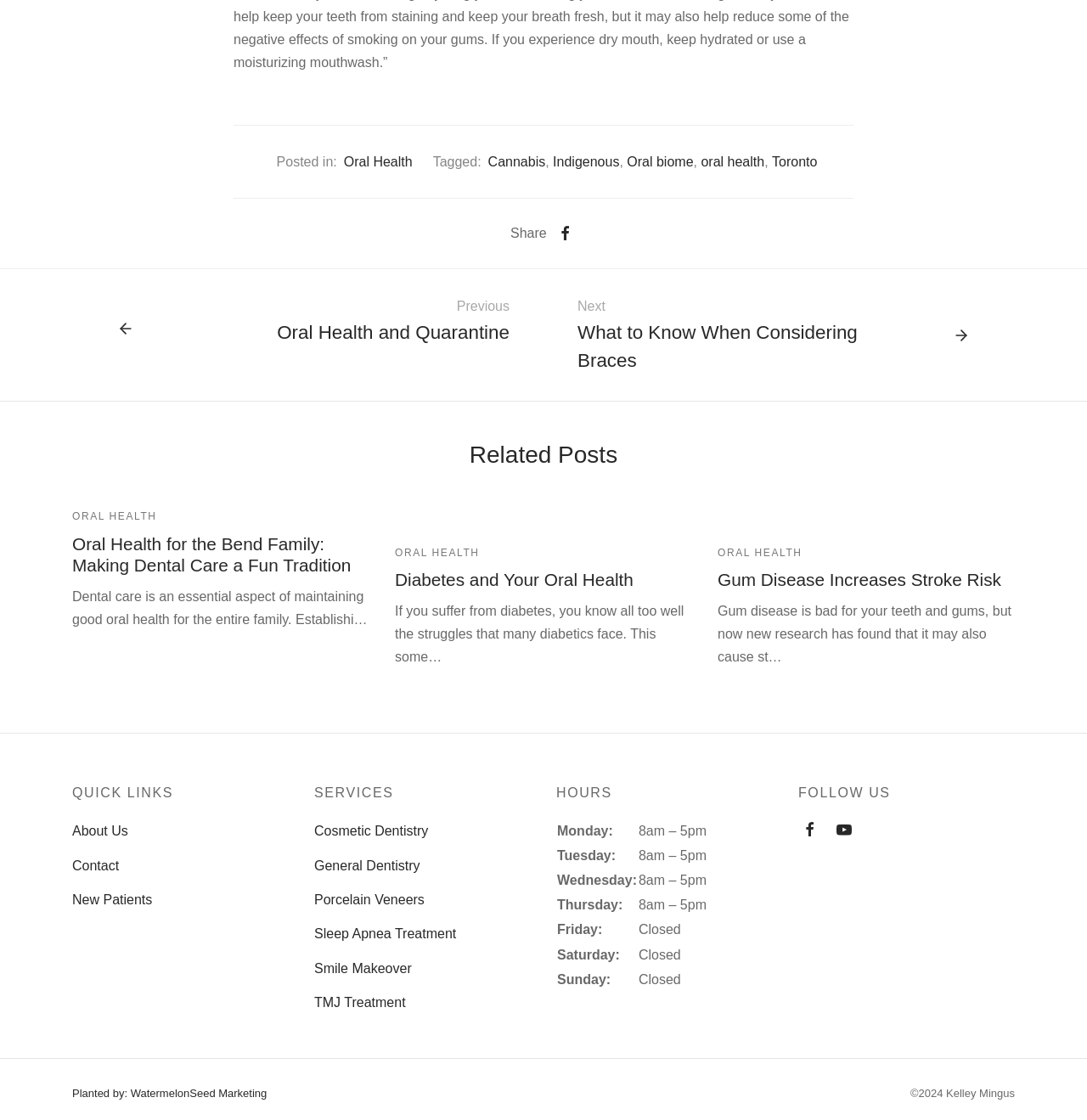What is the previous post?
Give a detailed explanation using the information visible in the image.

The previous post is 'Oral Health and Quarantine' as indicated by the link with ID 312, which has a heading 'Oral Health and Quarantine' with ID 478.